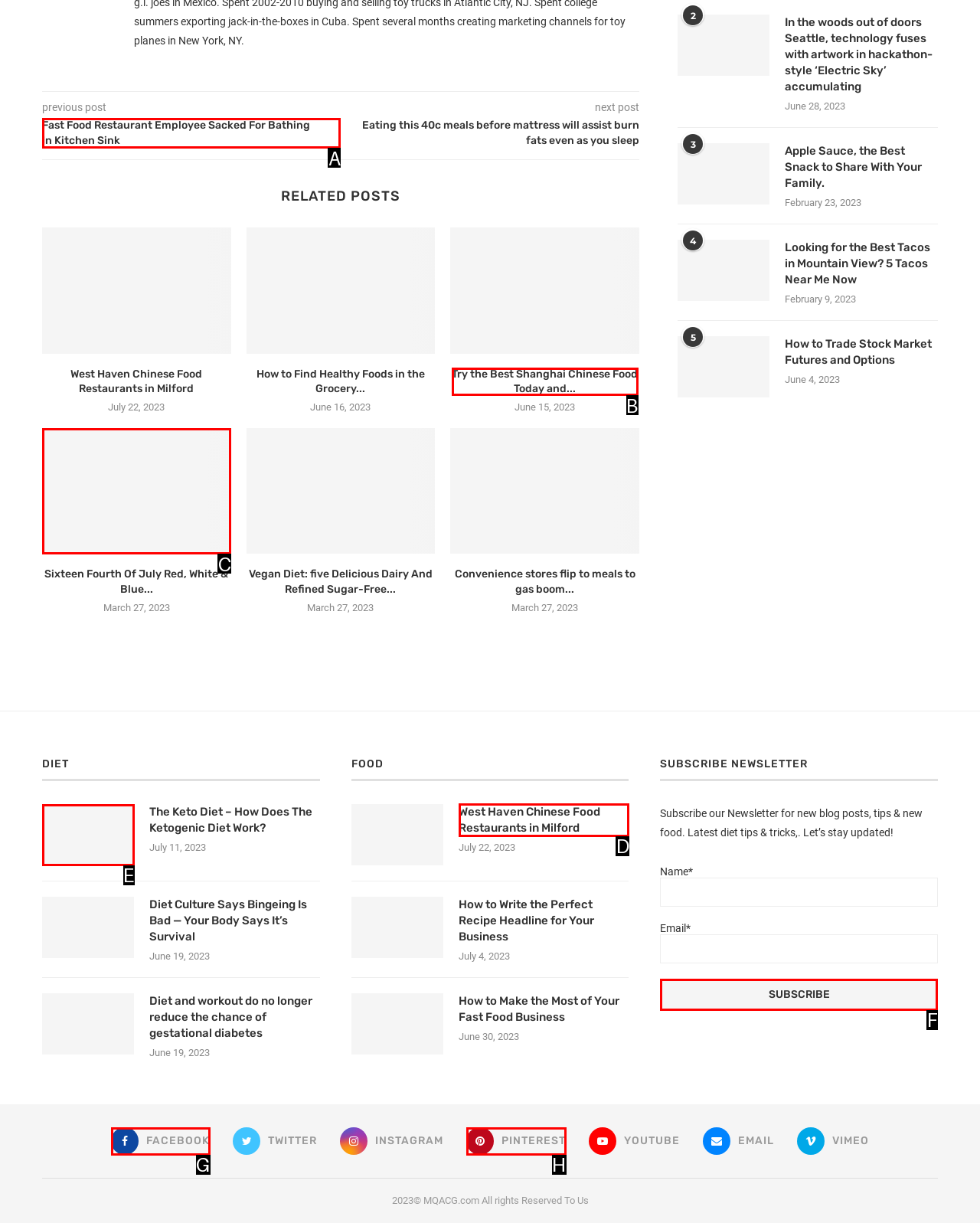From the given options, choose the one to complete the task: check 'West Haven Chinese Food Restaurants in Milford'
Indicate the letter of the correct option.

D